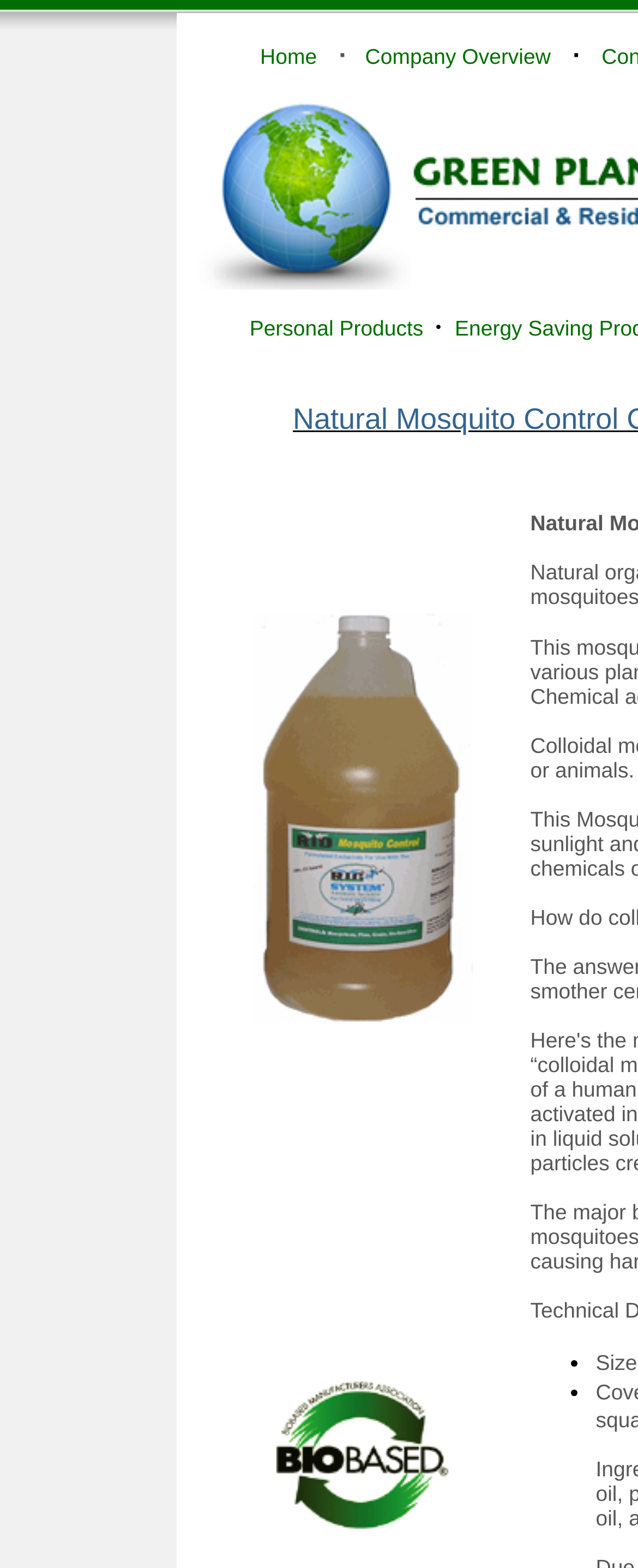Respond with a single word or short phrase to the following question: 
How many navigation links are in the top menu?

4